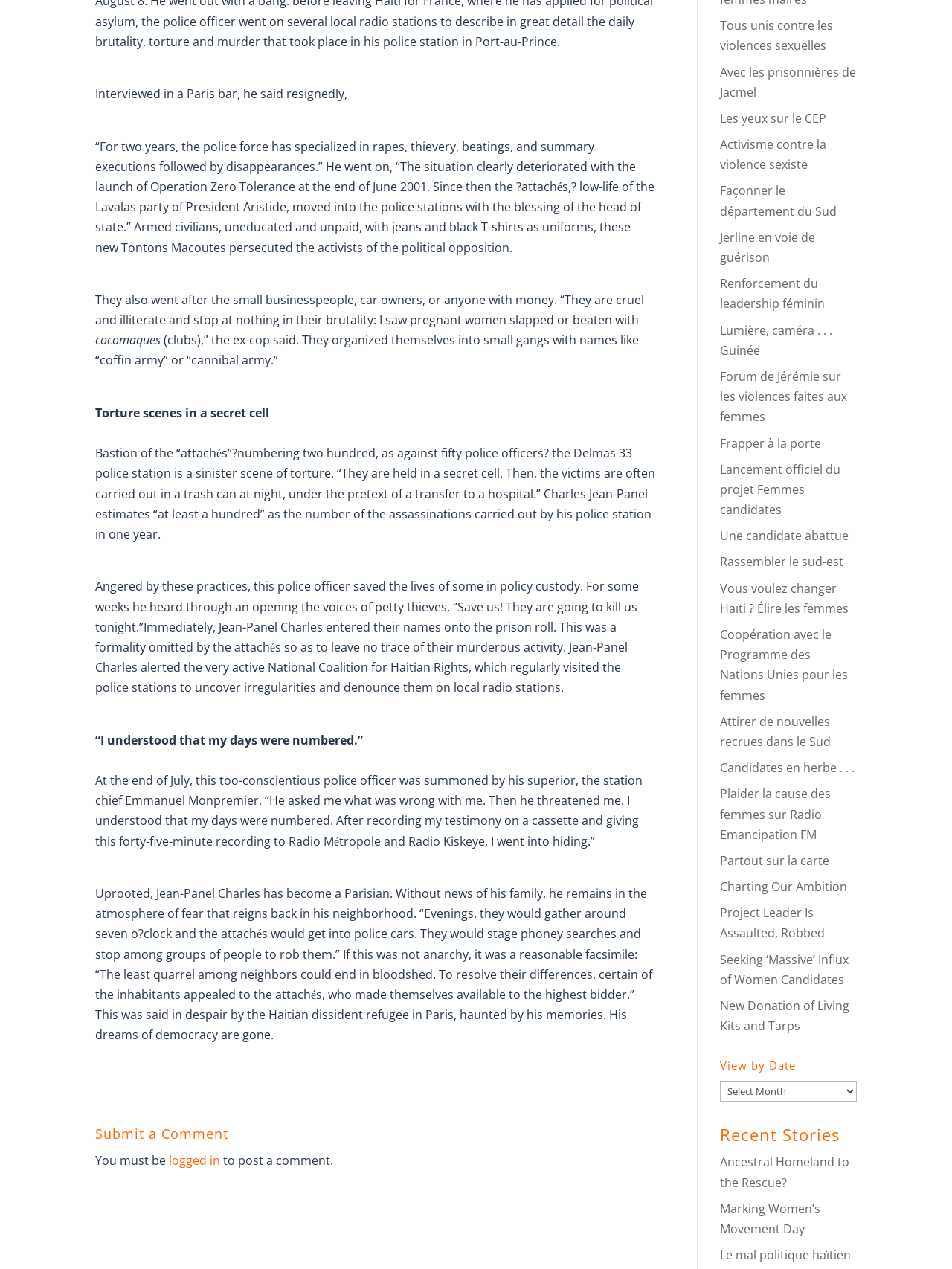Provide the bounding box coordinates for the UI element described in this sentence: "logged in". The coordinates should be four float values between 0 and 1, i.e., [left, top, right, bottom].

[0.177, 0.908, 0.231, 0.921]